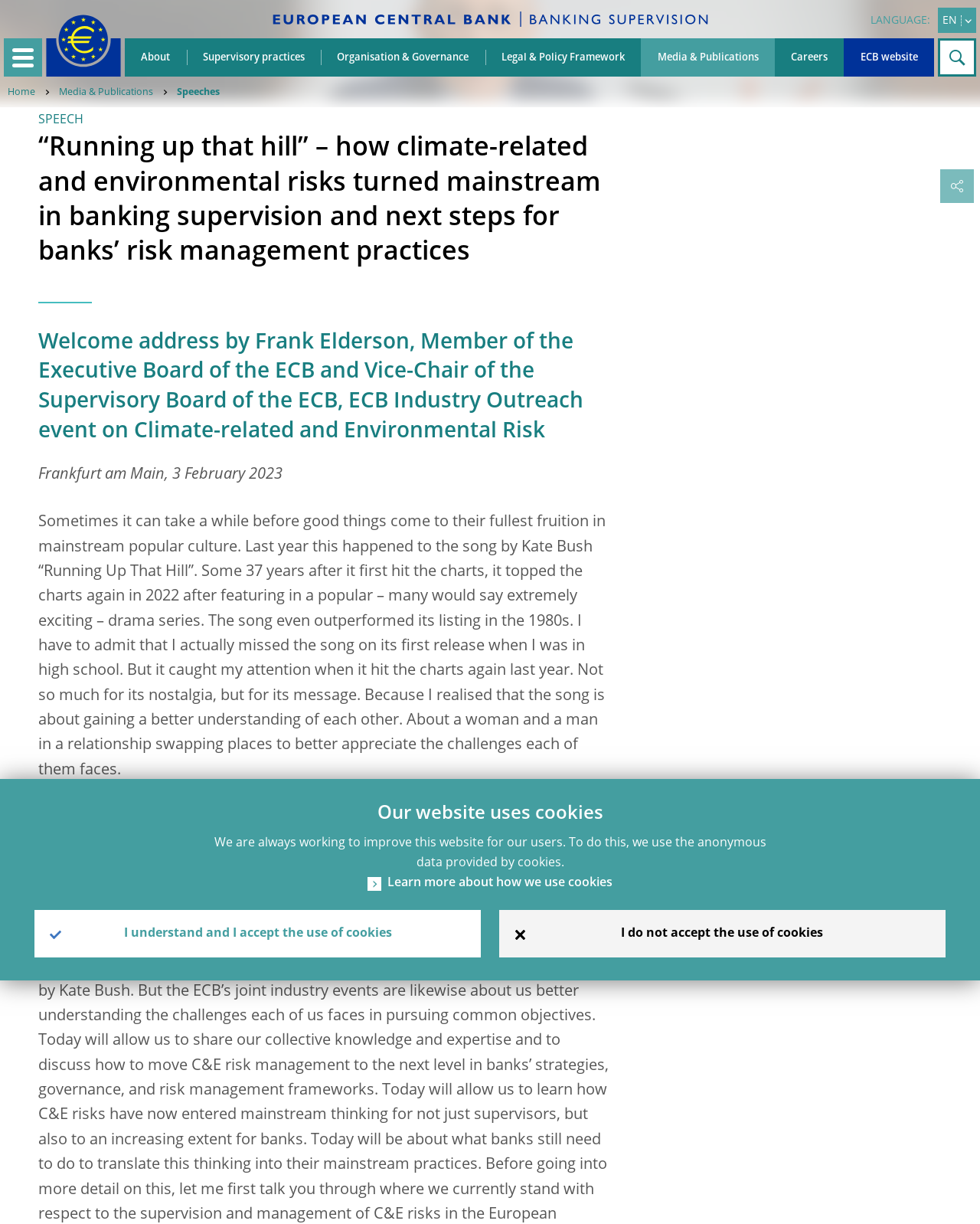What is the event mentioned in the webpage?
Refer to the image and provide a concise answer in one word or phrase.

ECB Industry Outreach event